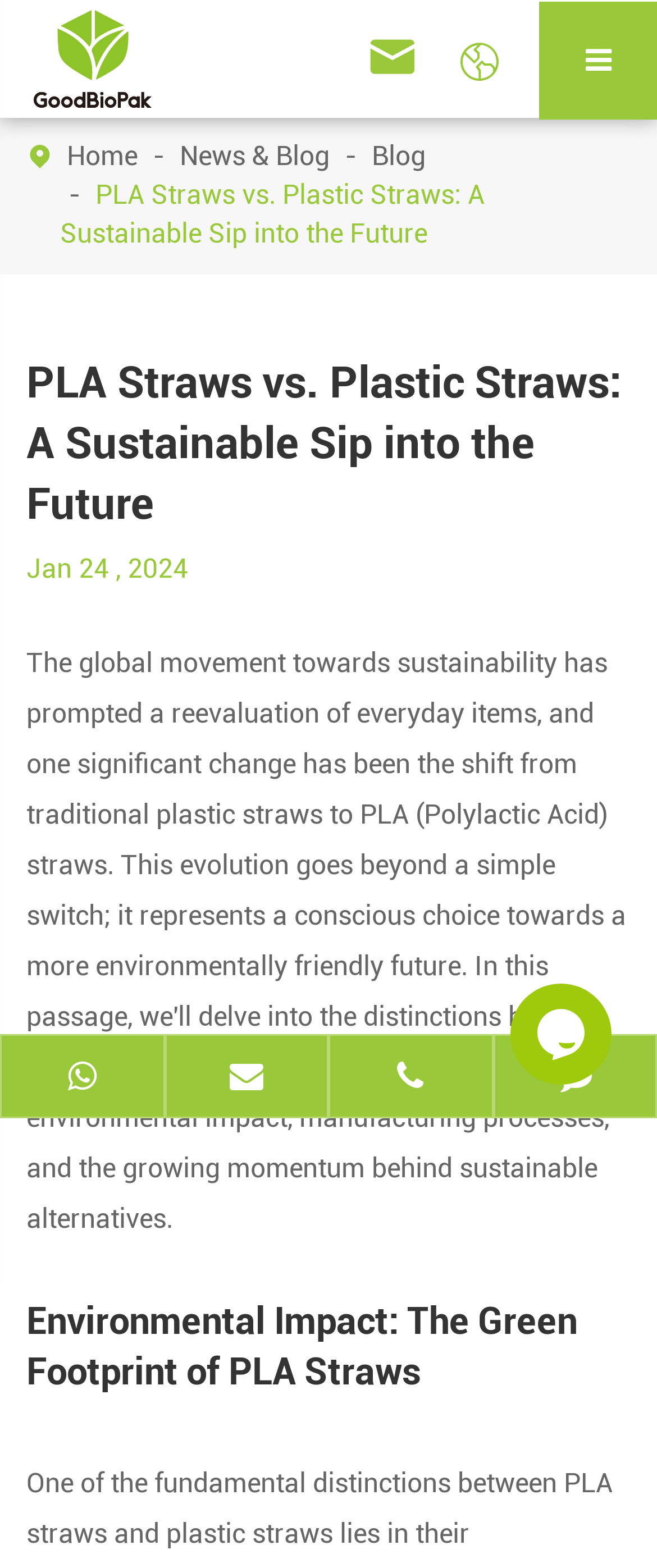Determine the bounding box coordinates (top-left x, top-left y, bottom-right x, bottom-right y) of the UI element described in the following text: 

[0.559, 0.02, 0.636, 0.057]